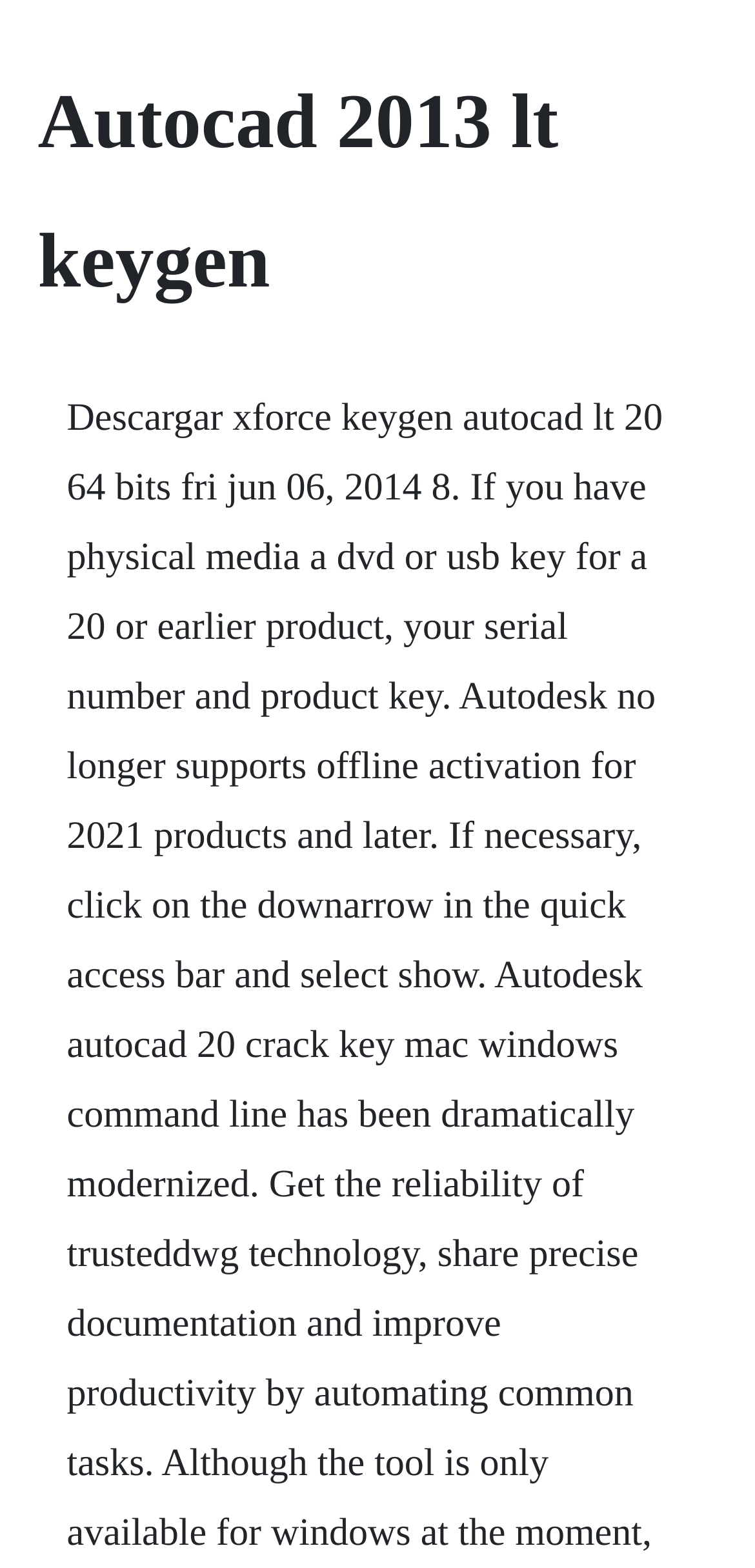Could you identify the text that serves as the heading for this webpage?

Autocad 2013 lt keygen